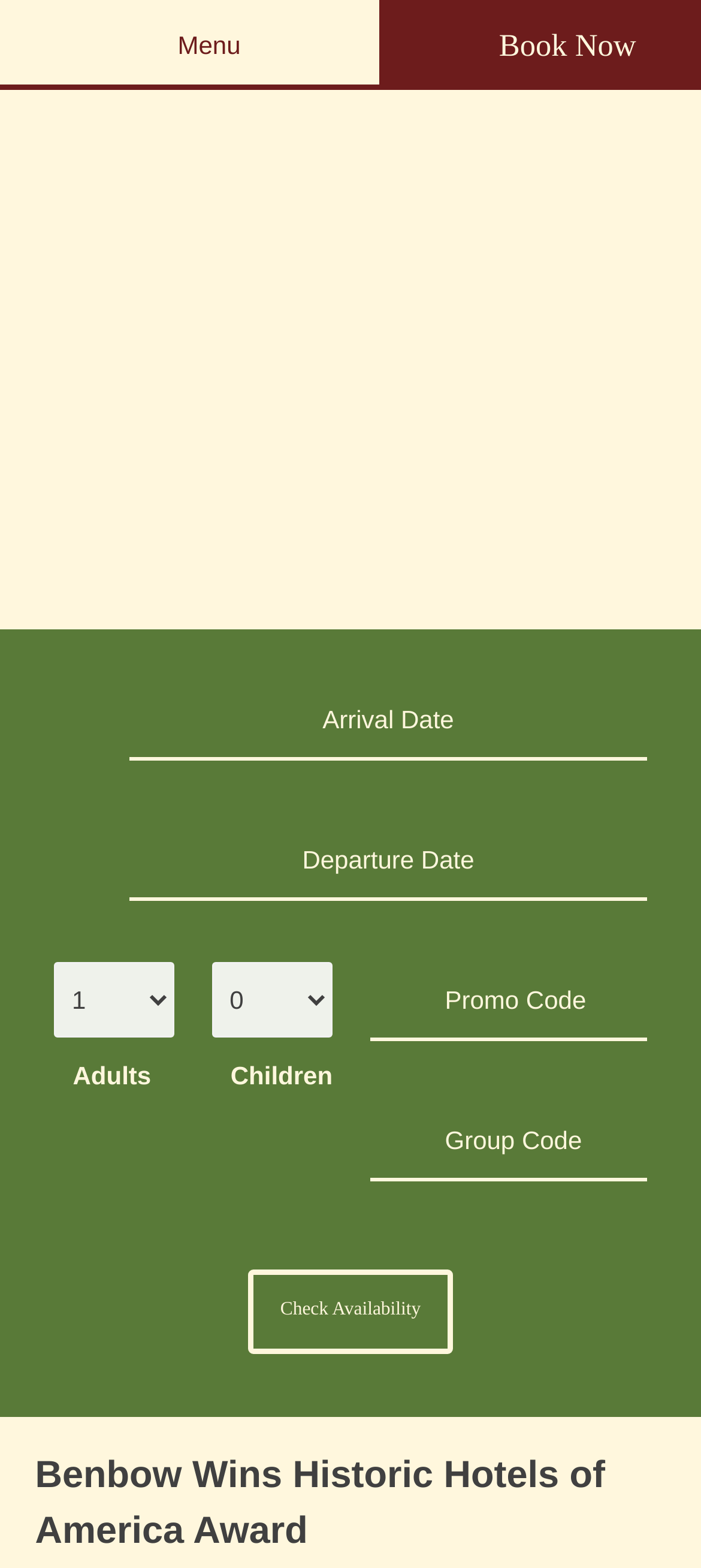Can you give a comprehensive explanation to the question given the content of the image?
What action is performed when the 'Check Availability' button is clicked?

The 'Check Availability' button is located at the bottom of the form, suggesting that it is the final step in the process. When clicked, it likely checks the availability of rooms based on the specified dates and guest information.